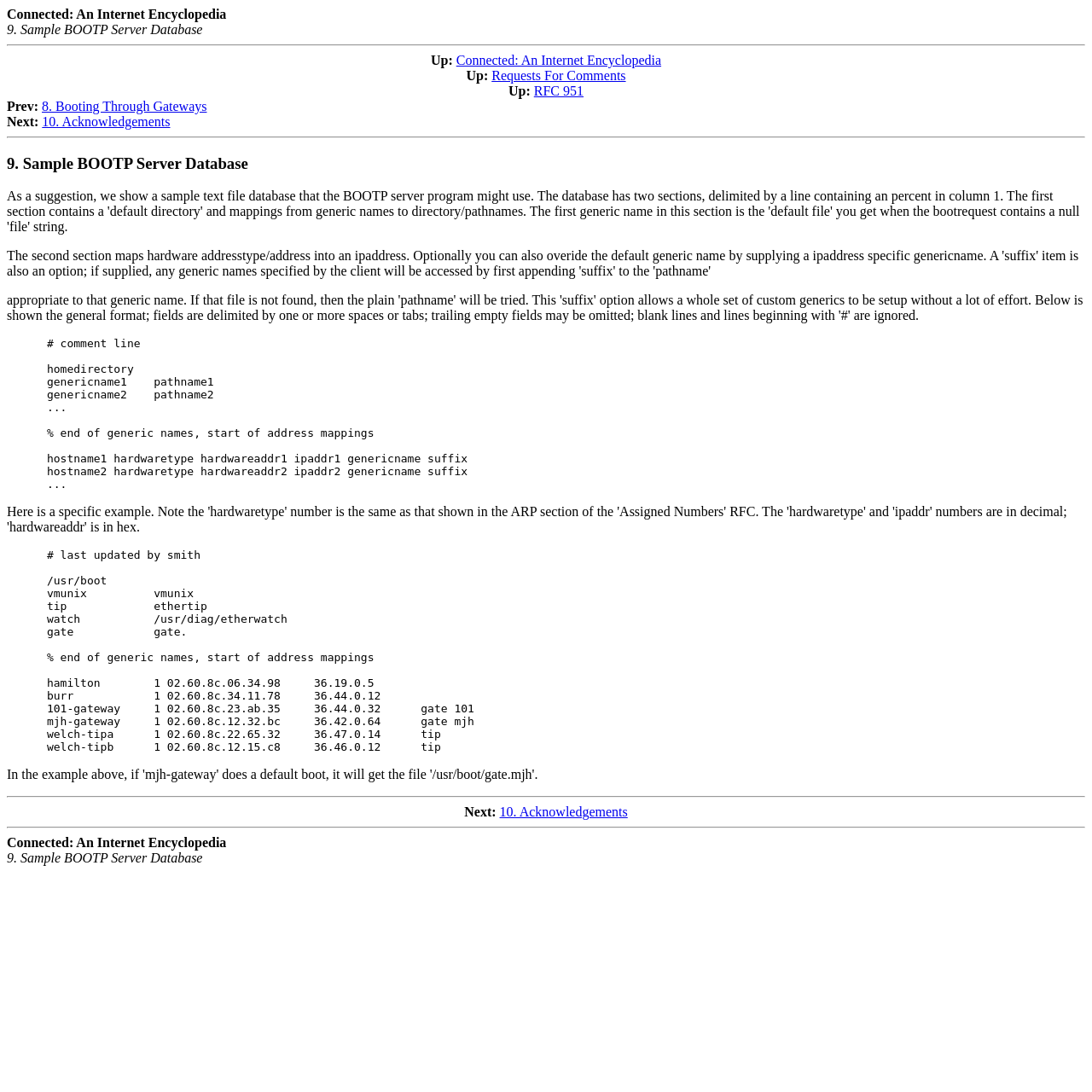Determine the bounding box coordinates for the UI element described. Format the coordinates as (top-left x, top-left y, bottom-right x, bottom-right y) and ensure all values are between 0 and 1. Element description: RFC 951

[0.489, 0.077, 0.534, 0.09]